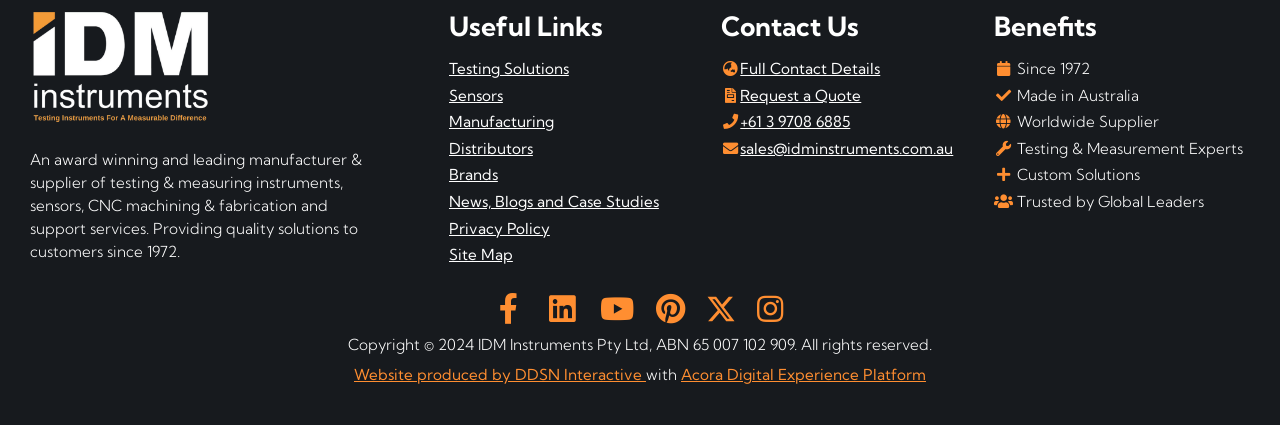What is IDM Instruments?
Please provide a single word or phrase based on the screenshot.

Manufacturer & supplier